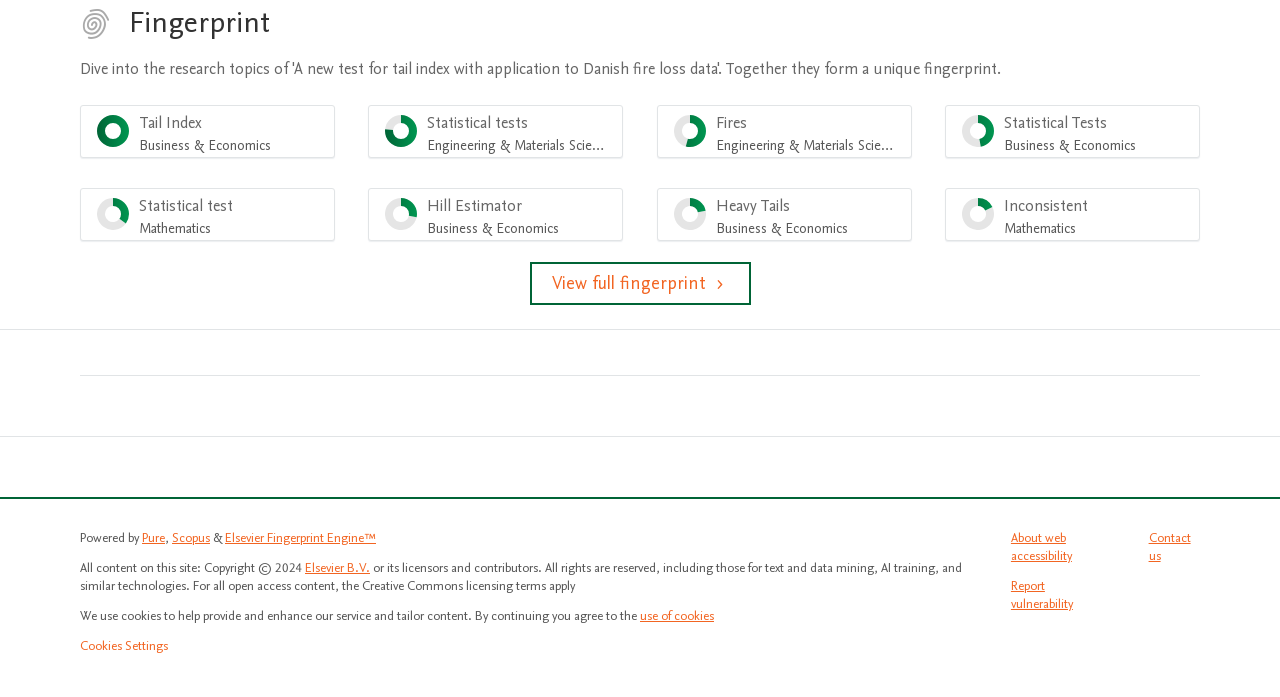Can you pinpoint the bounding box coordinates for the clickable element required for this instruction: "Visit Pure website"? The coordinates should be four float numbers between 0 and 1, i.e., [left, top, right, bottom].

[0.111, 0.759, 0.129, 0.785]